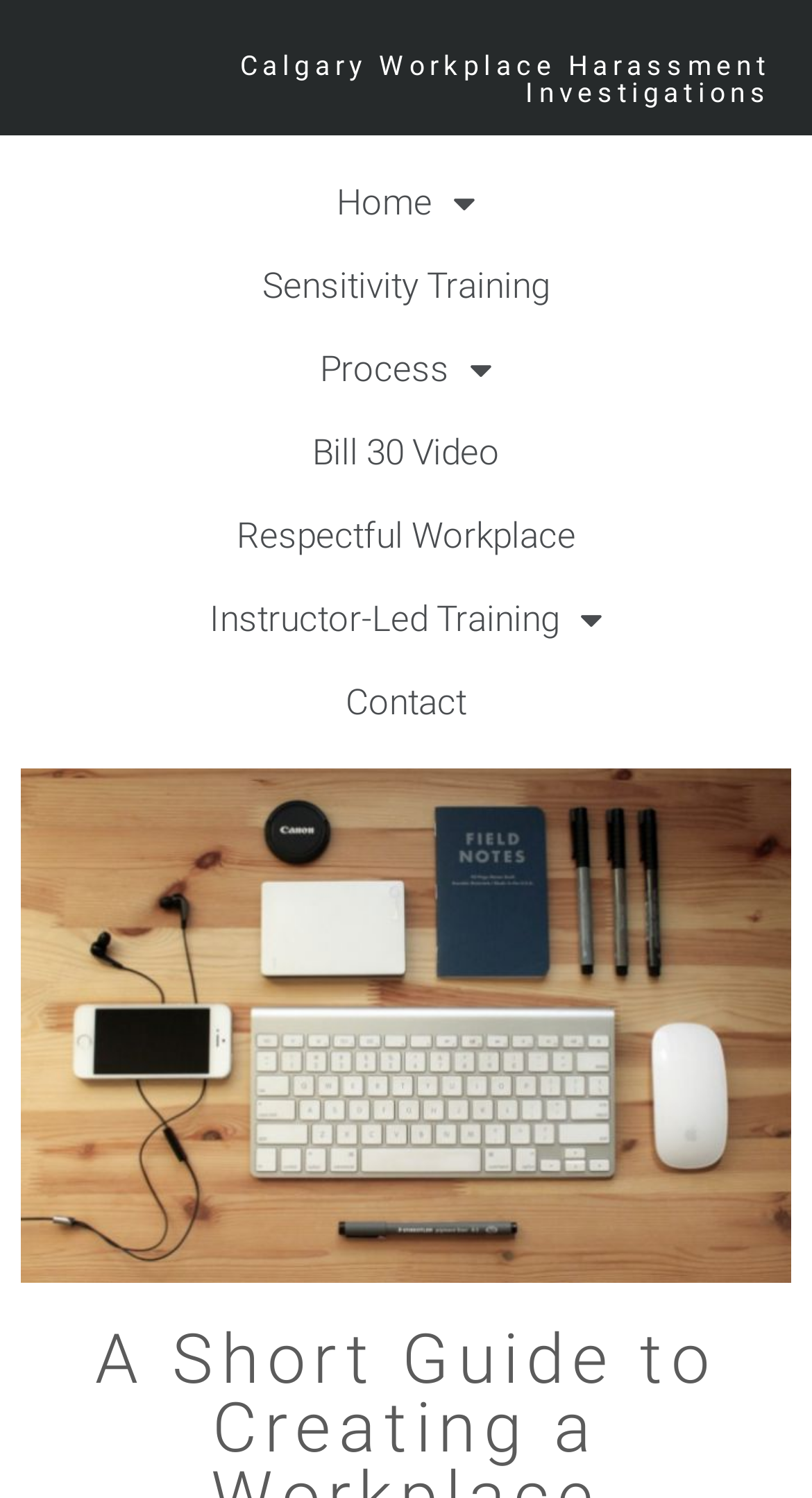Identify the bounding box of the HTML element described here: "Instructor-Led Training". Provide the coordinates as four float numbers between 0 and 1: [left, top, right, bottom].

[0.005, 0.385, 0.995, 0.441]